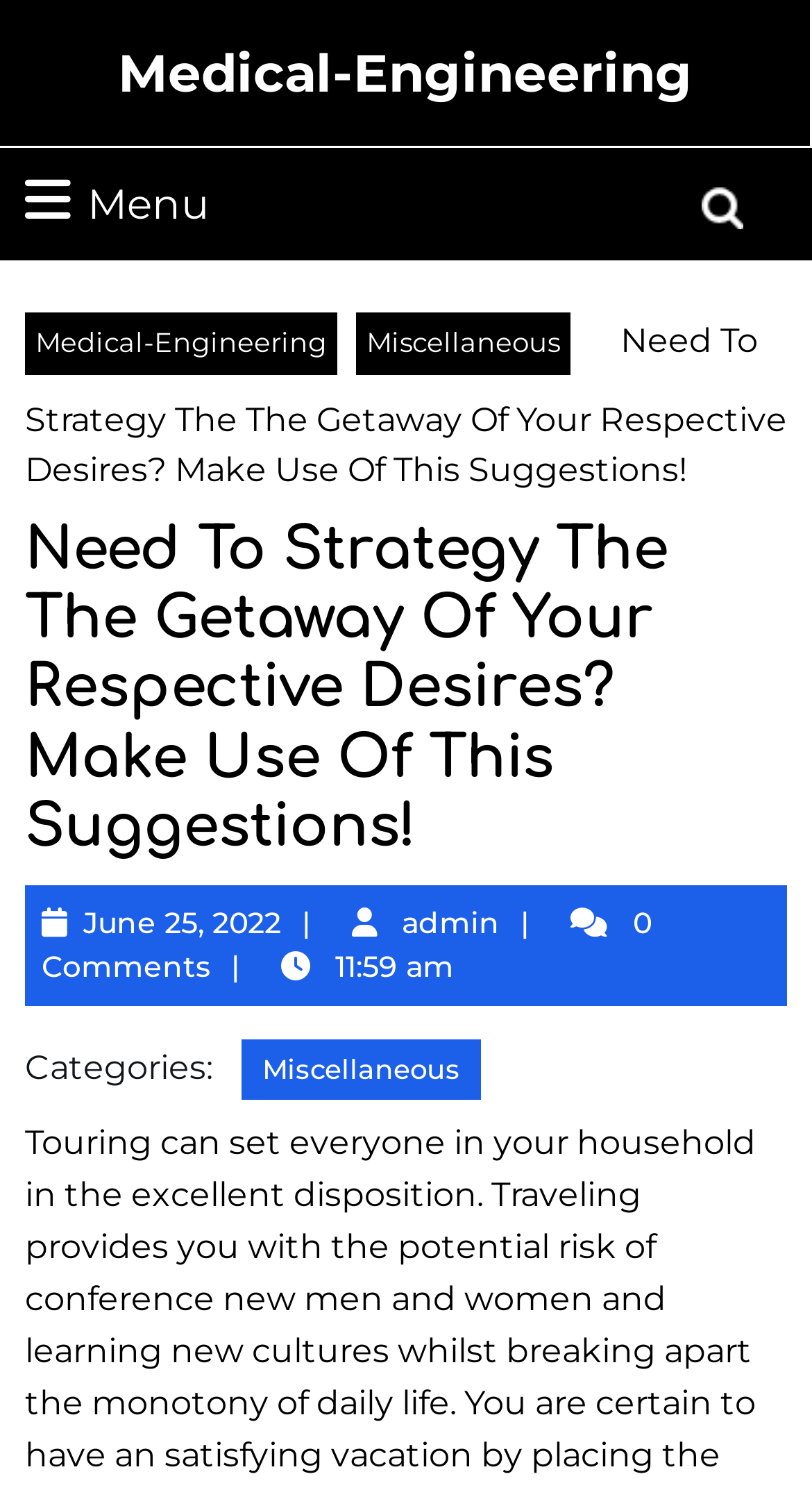Please identify the bounding box coordinates of the element that needs to be clicked to perform the following instruction: "Click on the Search button".

[0.833, 0.109, 0.962, 0.171]